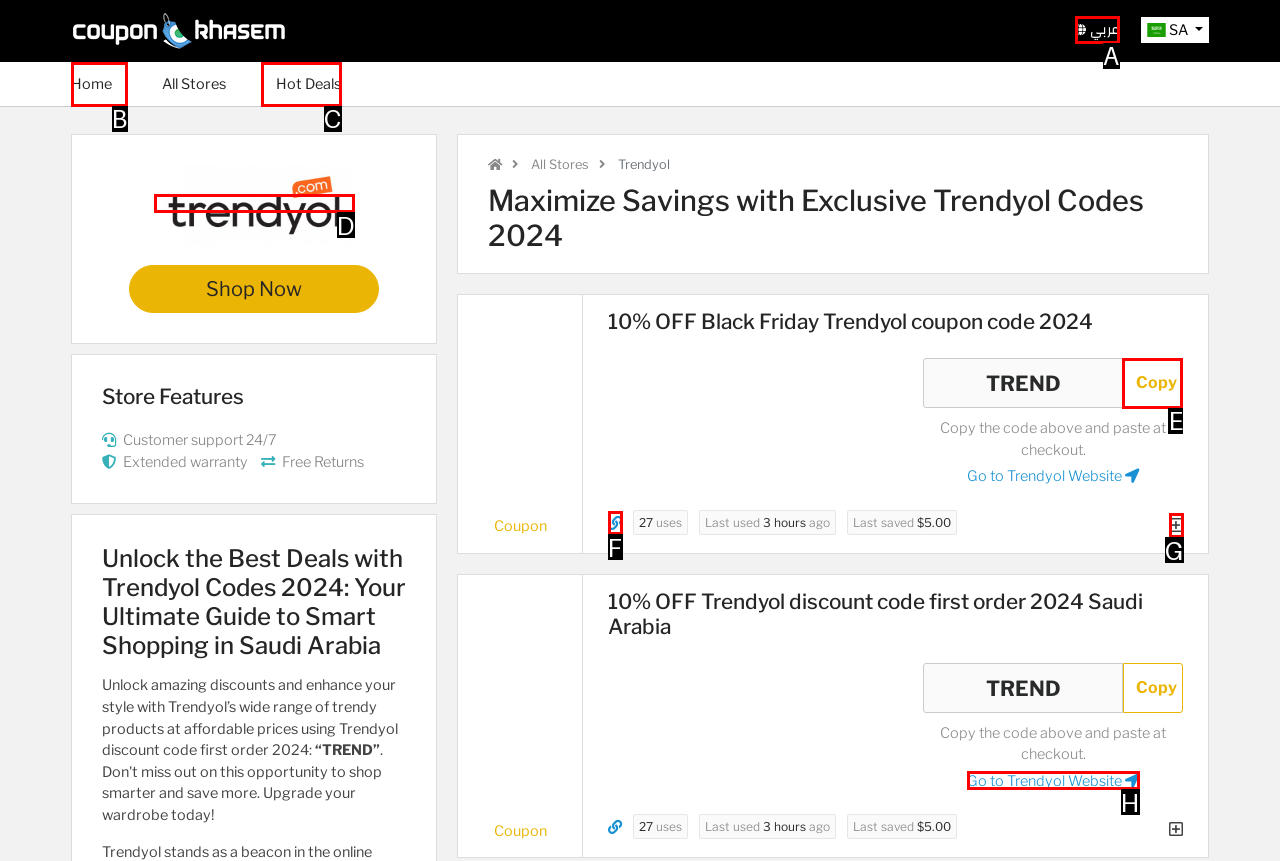Among the marked elements in the screenshot, which letter corresponds to the UI element needed for the task: Copy the 'TREND' coupon code?

E